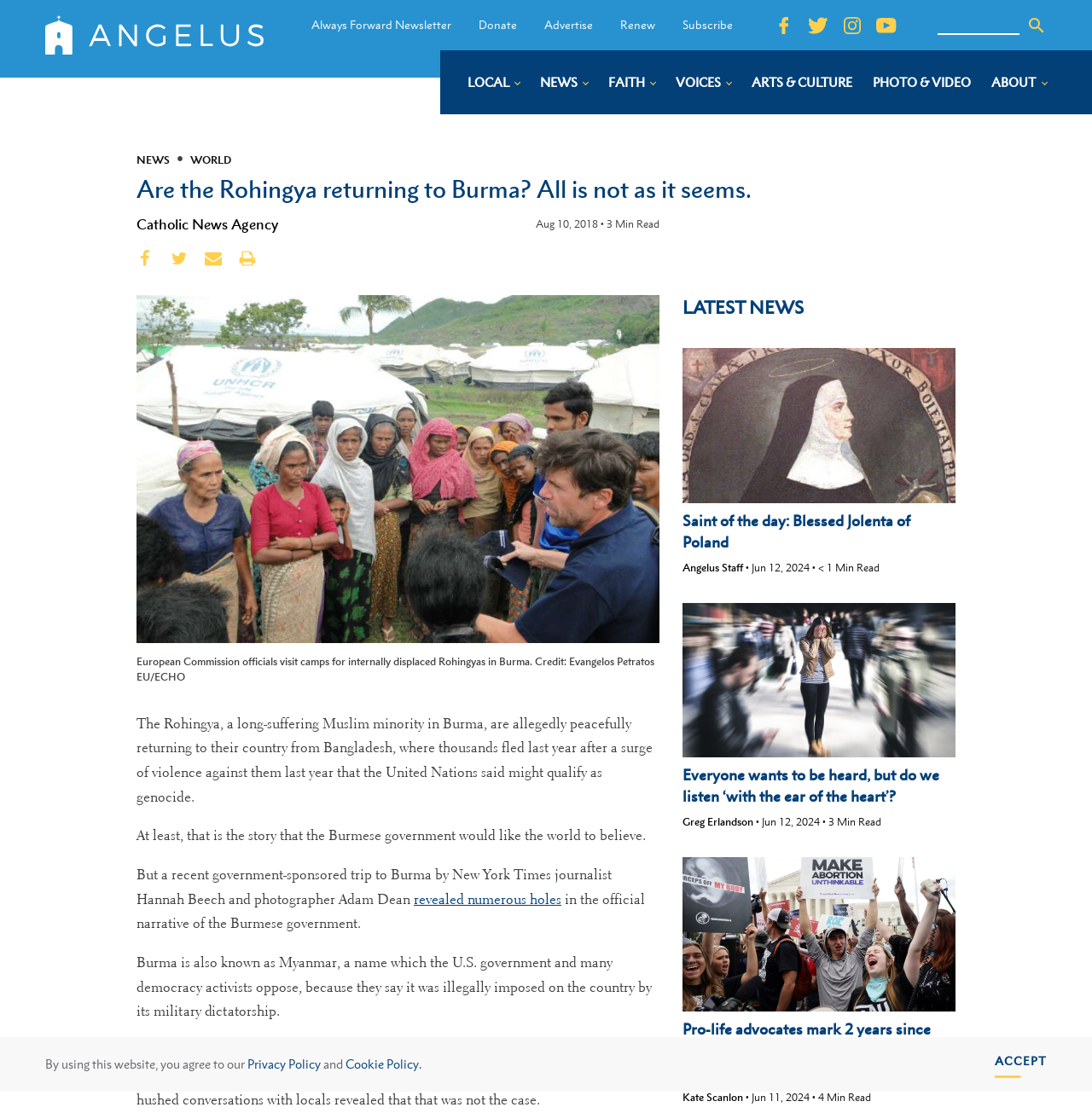What is the name of the journalist who wrote the article about Rohingya returning to Burma?
Provide a detailed and extensive answer to the question.

I found the answer by reading the article content which mentions the name of the journalist who wrote the article.